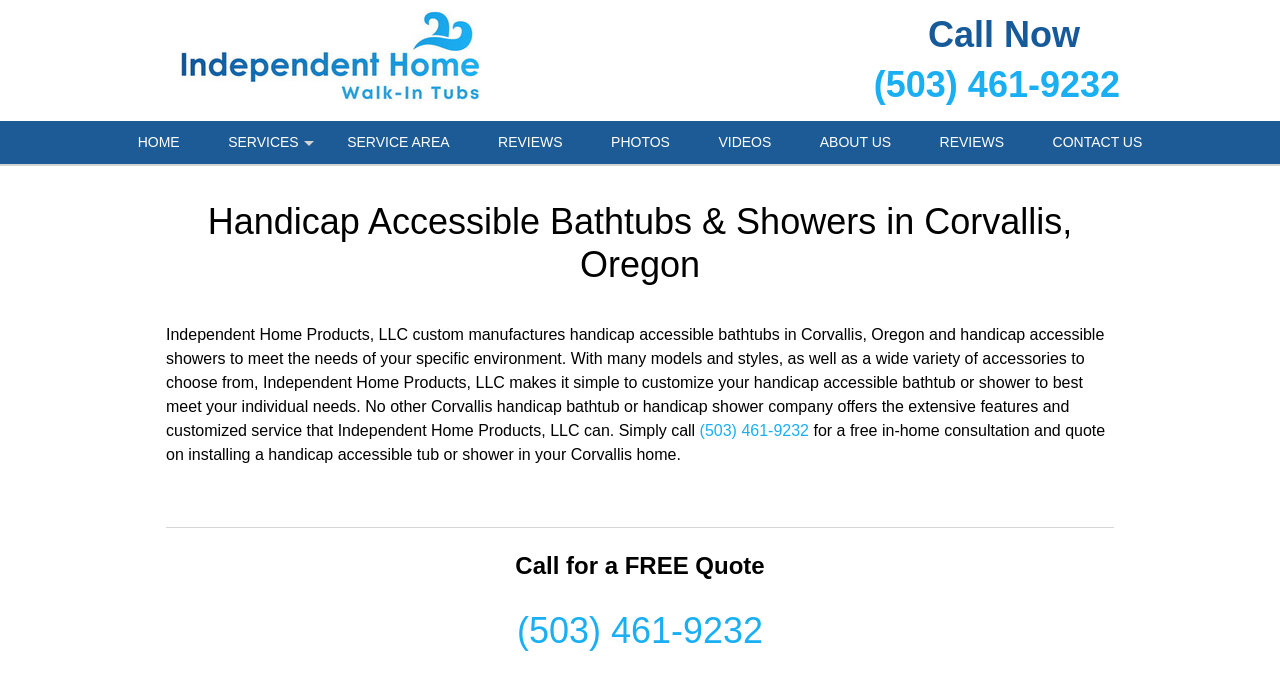With reference to the image, please provide a detailed answer to the following question: What can be customized in handicap accessible bathtubs and showers?

According to the webpage content, Independent Home Products, LLC makes it simple to customize handicap accessible bathtubs and showers to best meet individual needs, with many models and styles, as well as a wide variety of accessories to choose from.